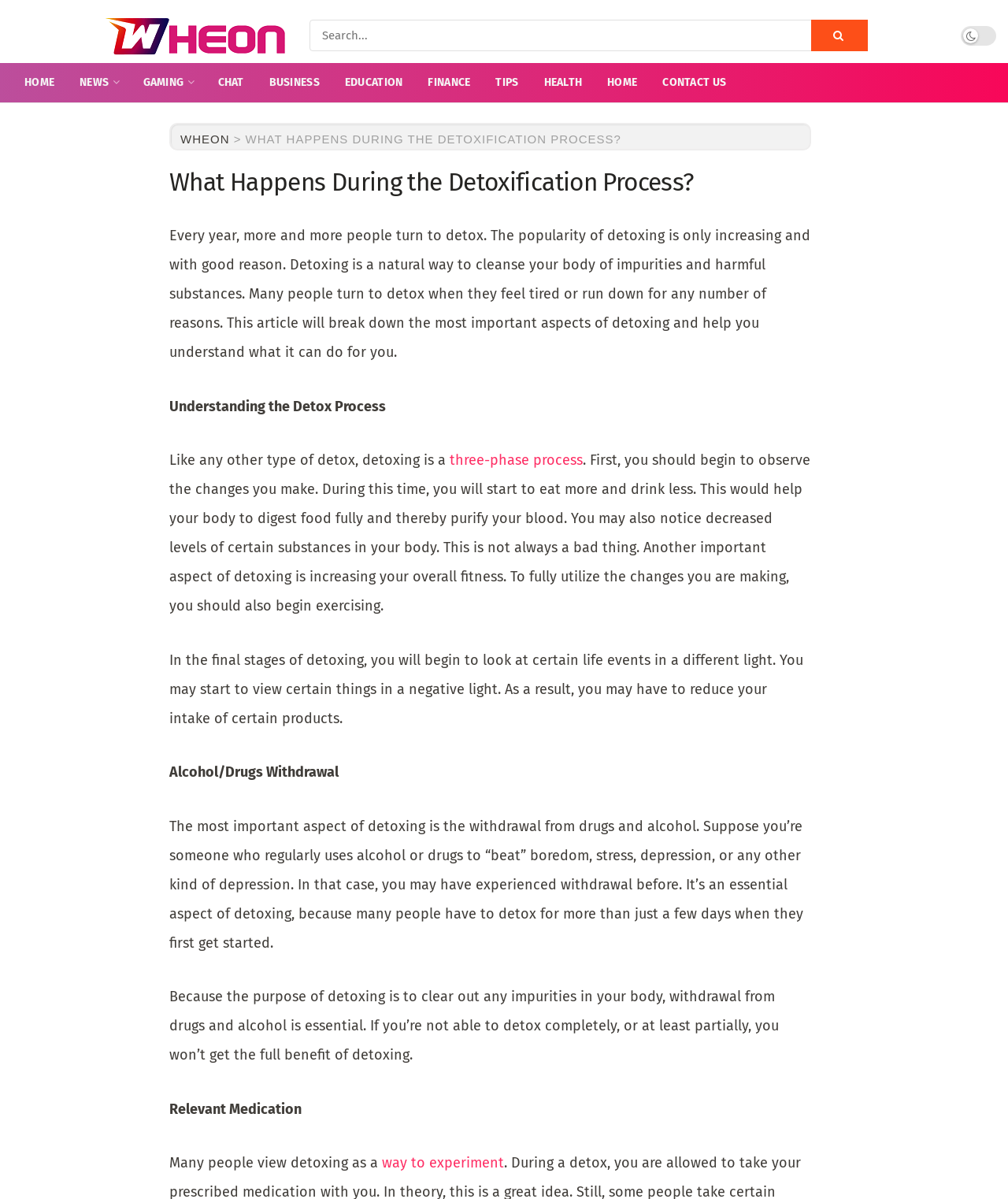Why is withdrawal from drugs and alcohol important?
Provide an in-depth answer to the question, covering all aspects.

The webpage explains that withdrawal from drugs and alcohol is essential because it allows the body to clear out impurities, and if not done completely or partially, the full benefit of detoxing cannot be achieved.